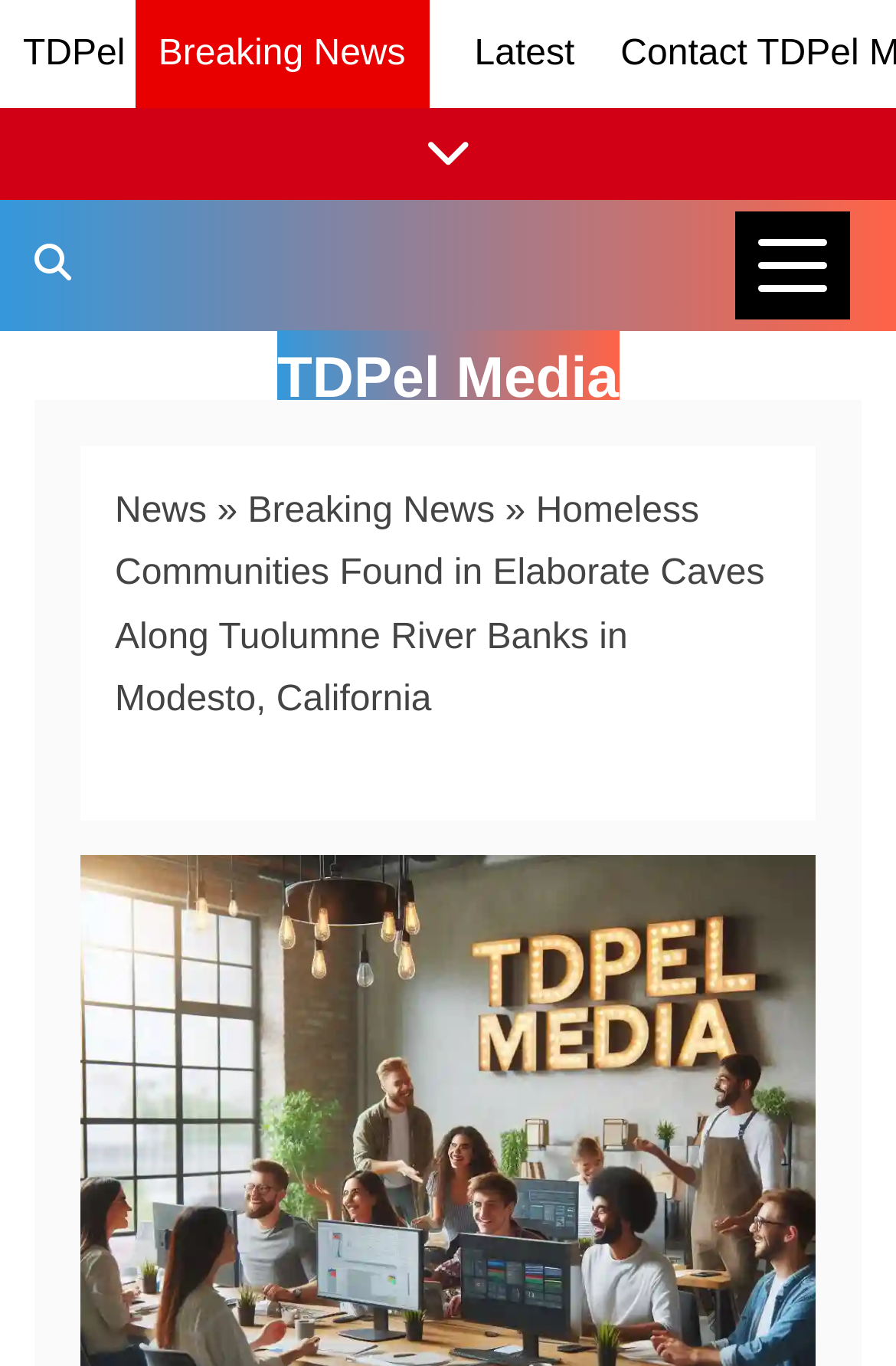Determine the bounding box of the UI element mentioned here: "aria-label="Search TDPel Media"". The coordinates must be in the format [left, top, right, bottom] with values ranging from 0 to 1.

[0.0, 0.147, 0.118, 0.243]